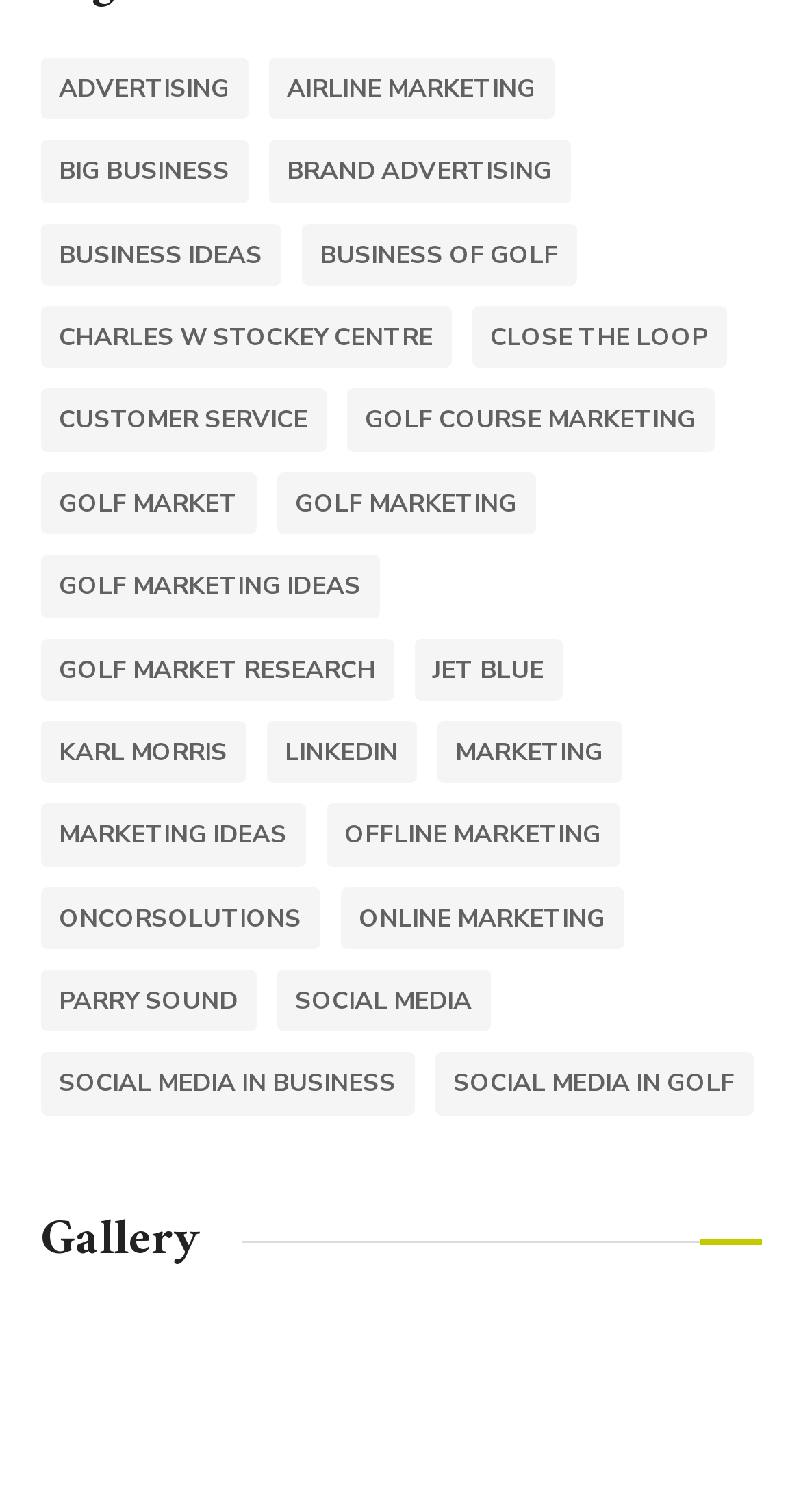Find and indicate the bounding box coordinates of the region you should select to follow the given instruction: "Learn about Close The Loop".

[0.588, 0.202, 0.906, 0.244]